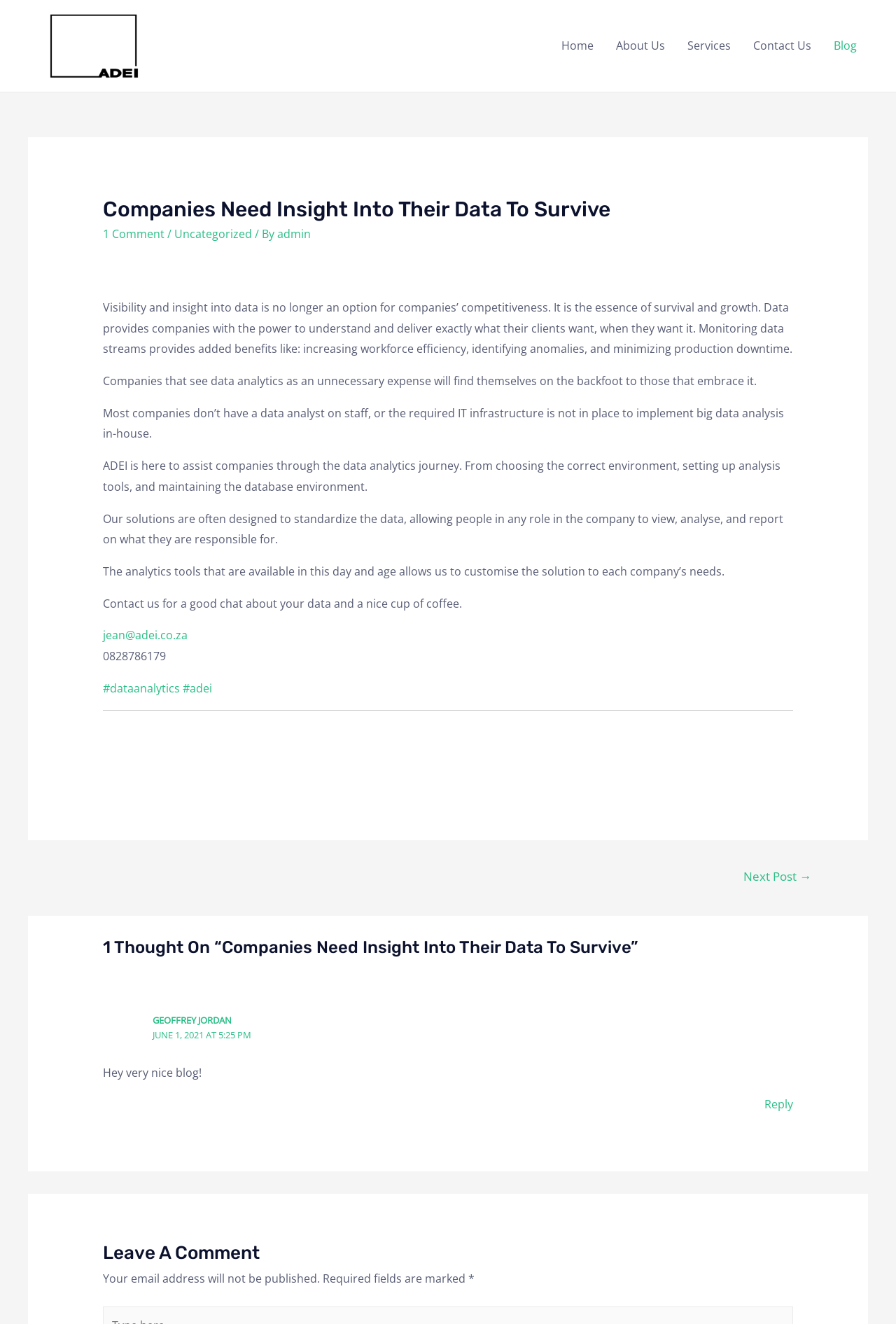Can you provide the bounding box coordinates for the element that should be clicked to implement the instruction: "Leave a comment on the blog post"?

[0.115, 0.936, 0.885, 0.958]